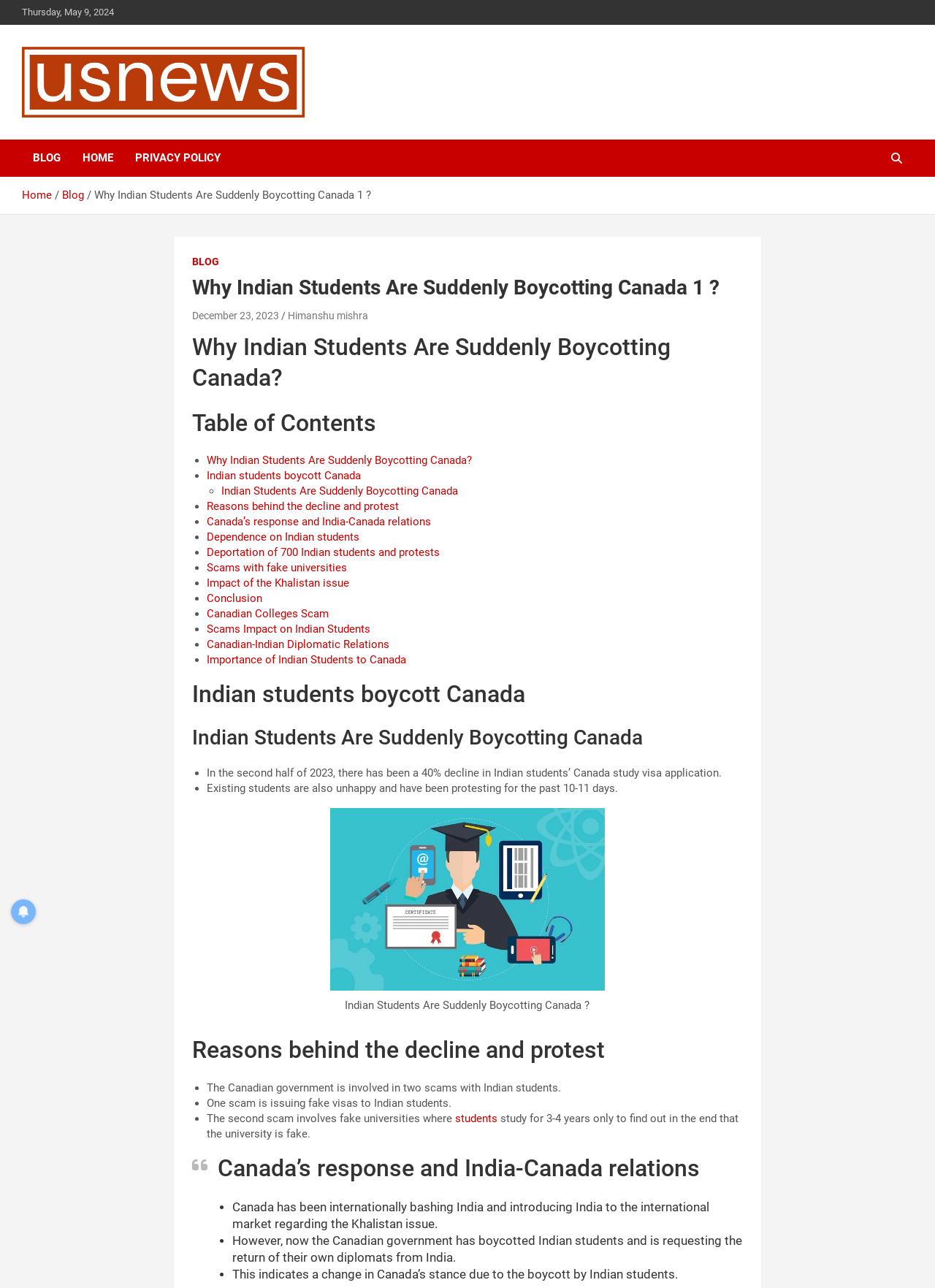Can you show the bounding box coordinates of the region to click on to complete the task described in the instruction: "Click on the 'BLOG' link"?

[0.023, 0.108, 0.077, 0.137]